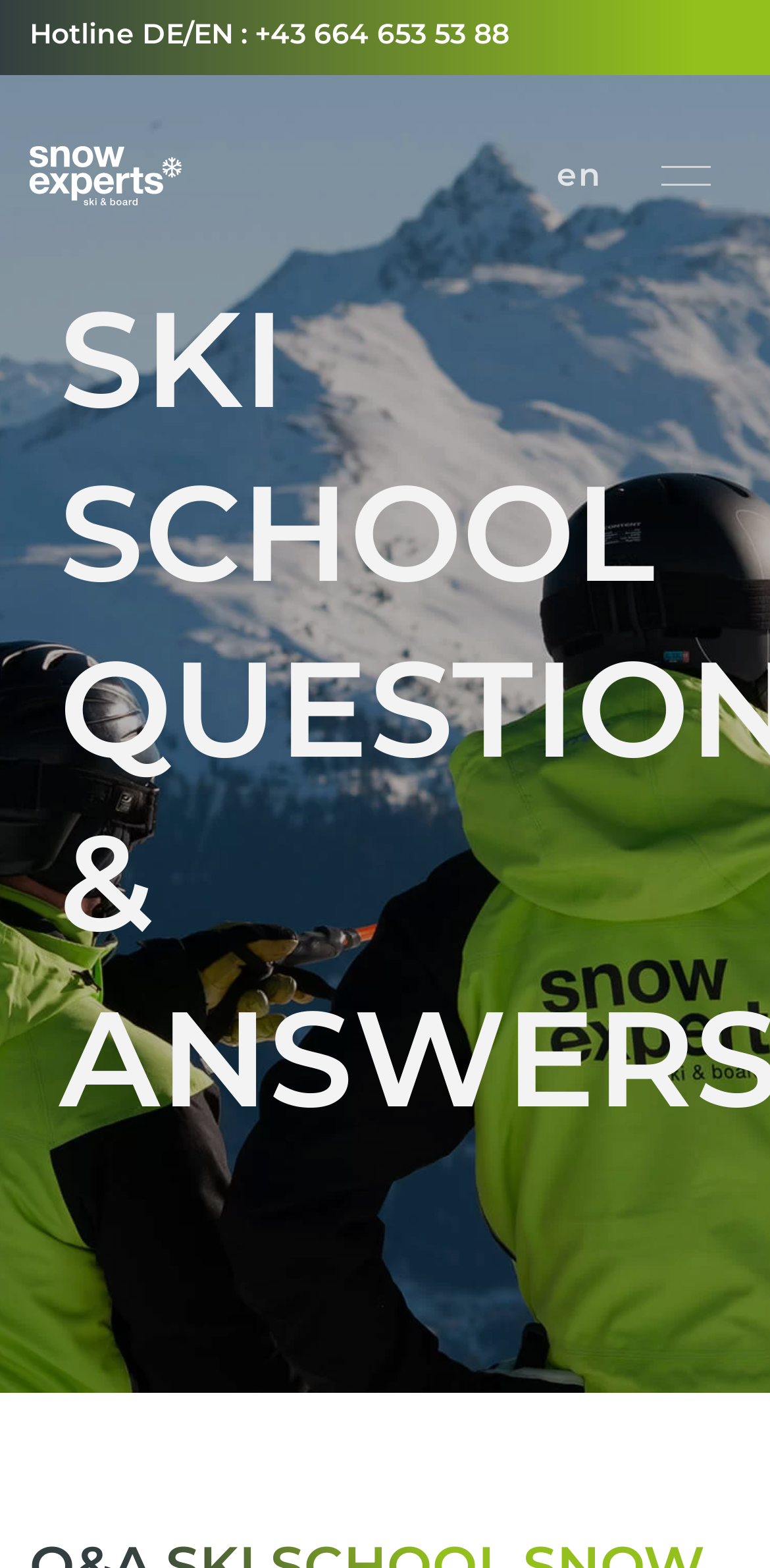Is the webpage about snowboarding?
Refer to the image and provide a one-word or short phrase answer.

Yes